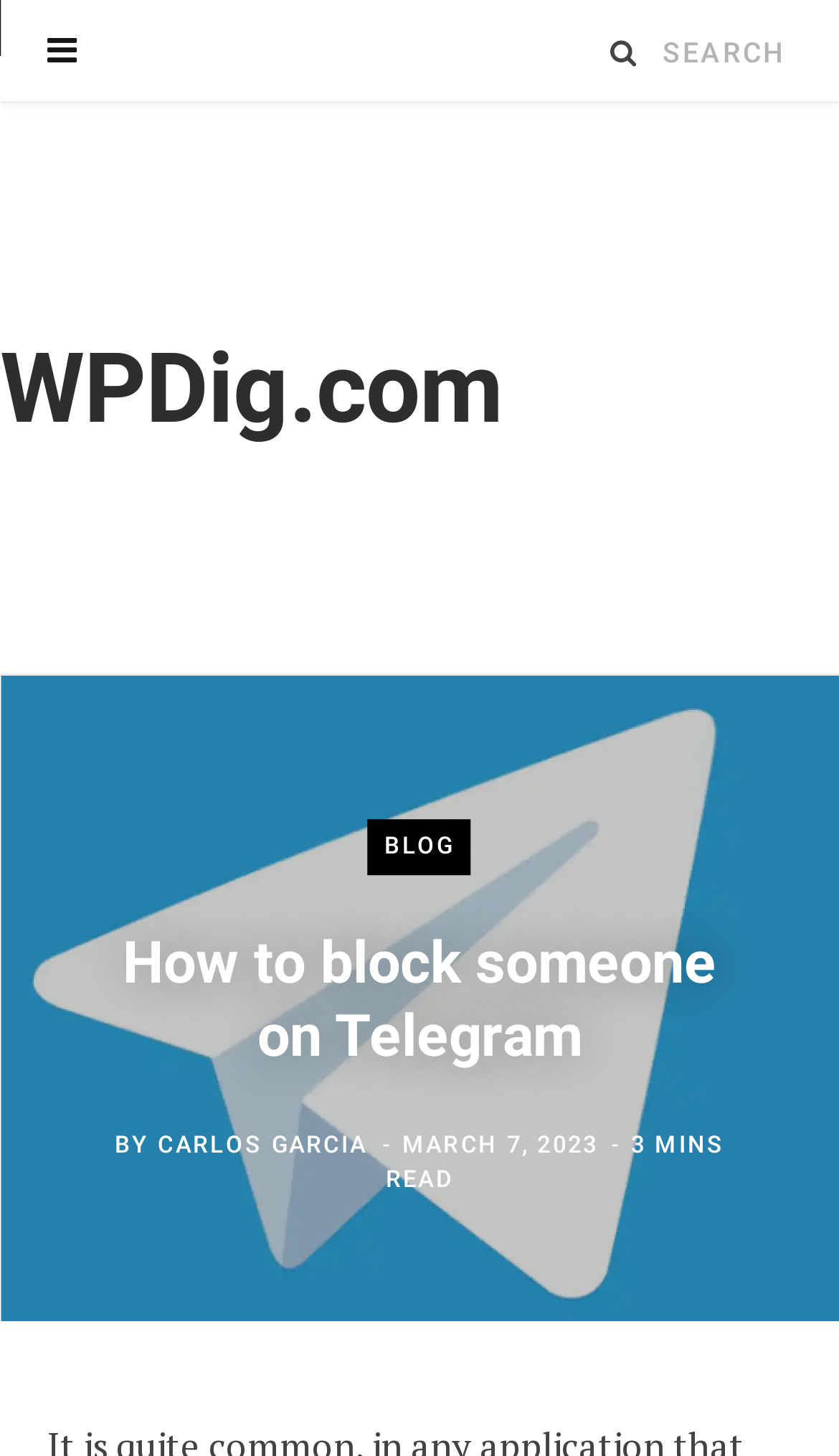Use the details in the image to answer the question thoroughly: 
What is the author of the article?

I found the author's name by looking at the text next to 'BY' which is 'CARLOS GARCIA'.